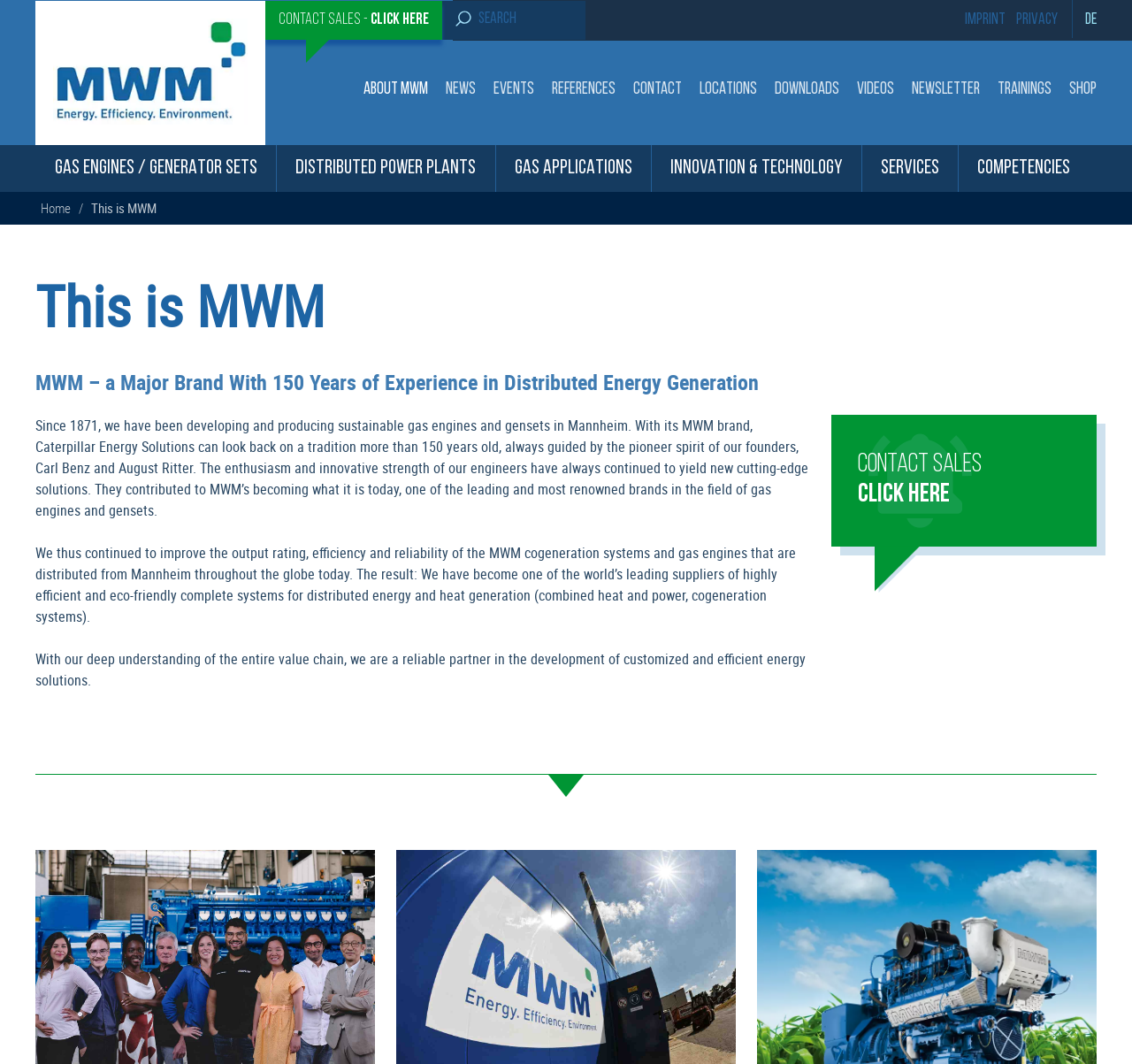Bounding box coordinates should be provided in the format (top-left x, top-left y, bottom-right x, bottom-right y) with all values between 0 and 1. Identify the bounding box for this UI element: Contact

[0.552, 0.076, 0.61, 0.092]